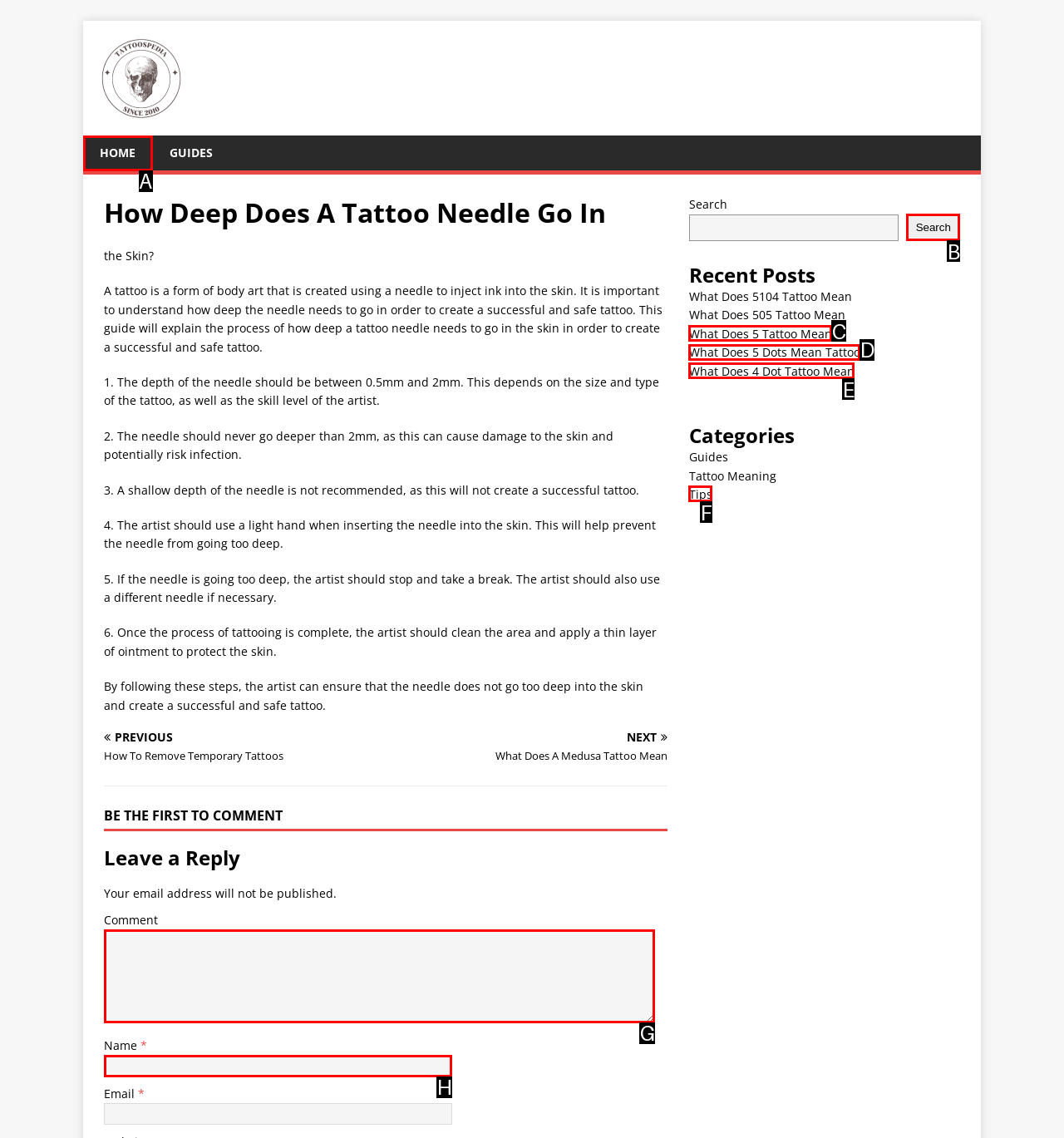Examine the description: parent_node: Name * name="author" and indicate the best matching option by providing its letter directly from the choices.

H